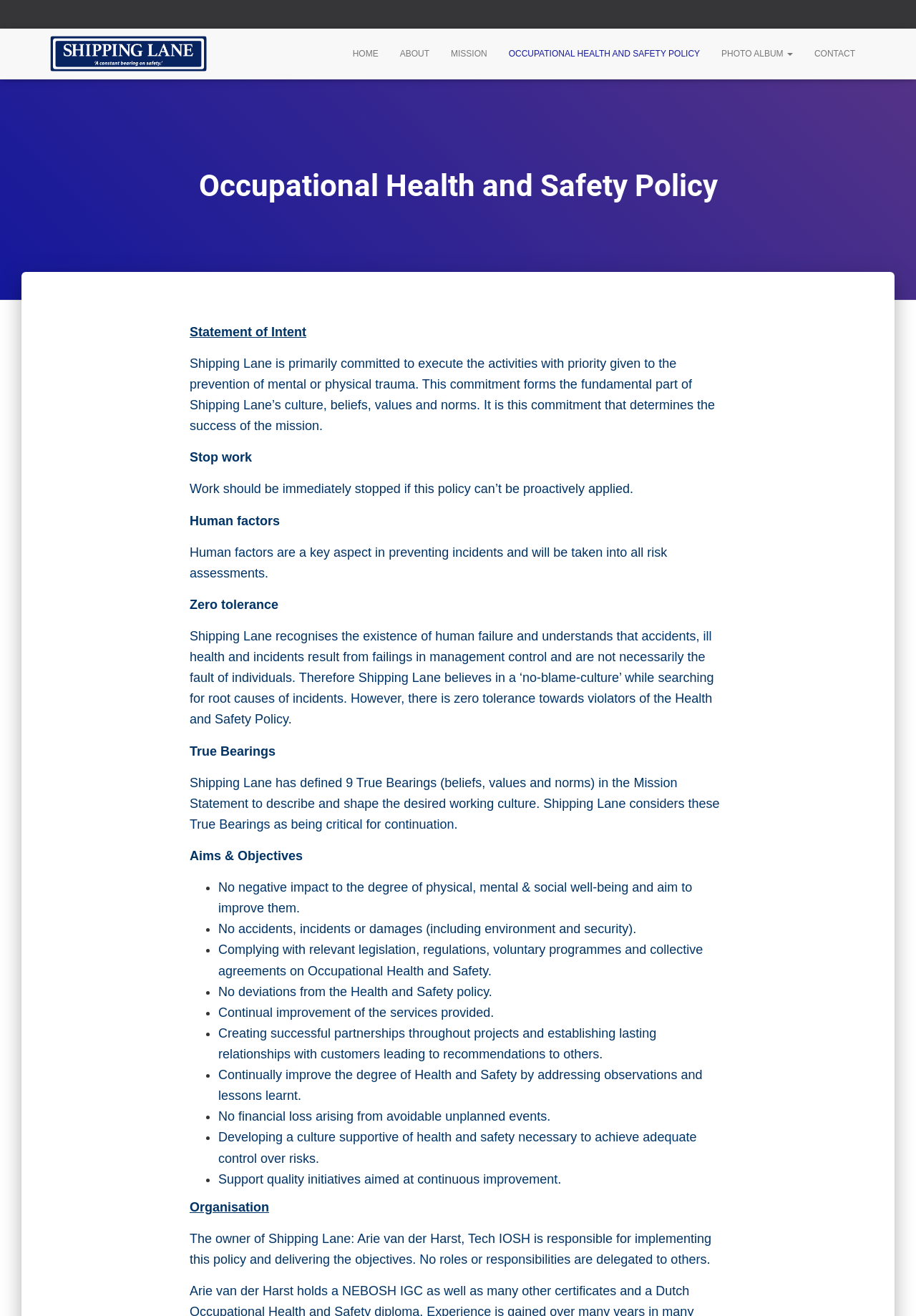Identify the bounding box for the described UI element: "VIEW OUR CUSTOM HOMES PORTFOLIO".

None